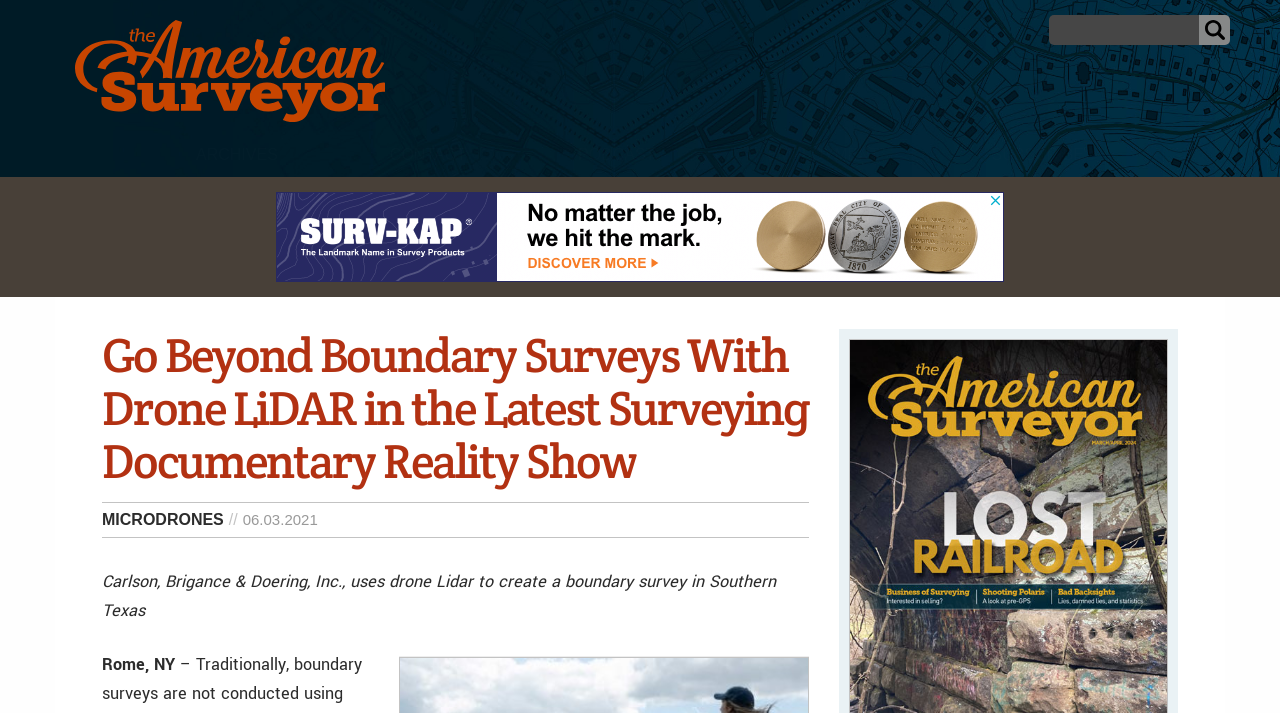Find the bounding box coordinates for the HTML element specified by: "The American Surveyor".

[0.059, 0.152, 0.301, 0.175]